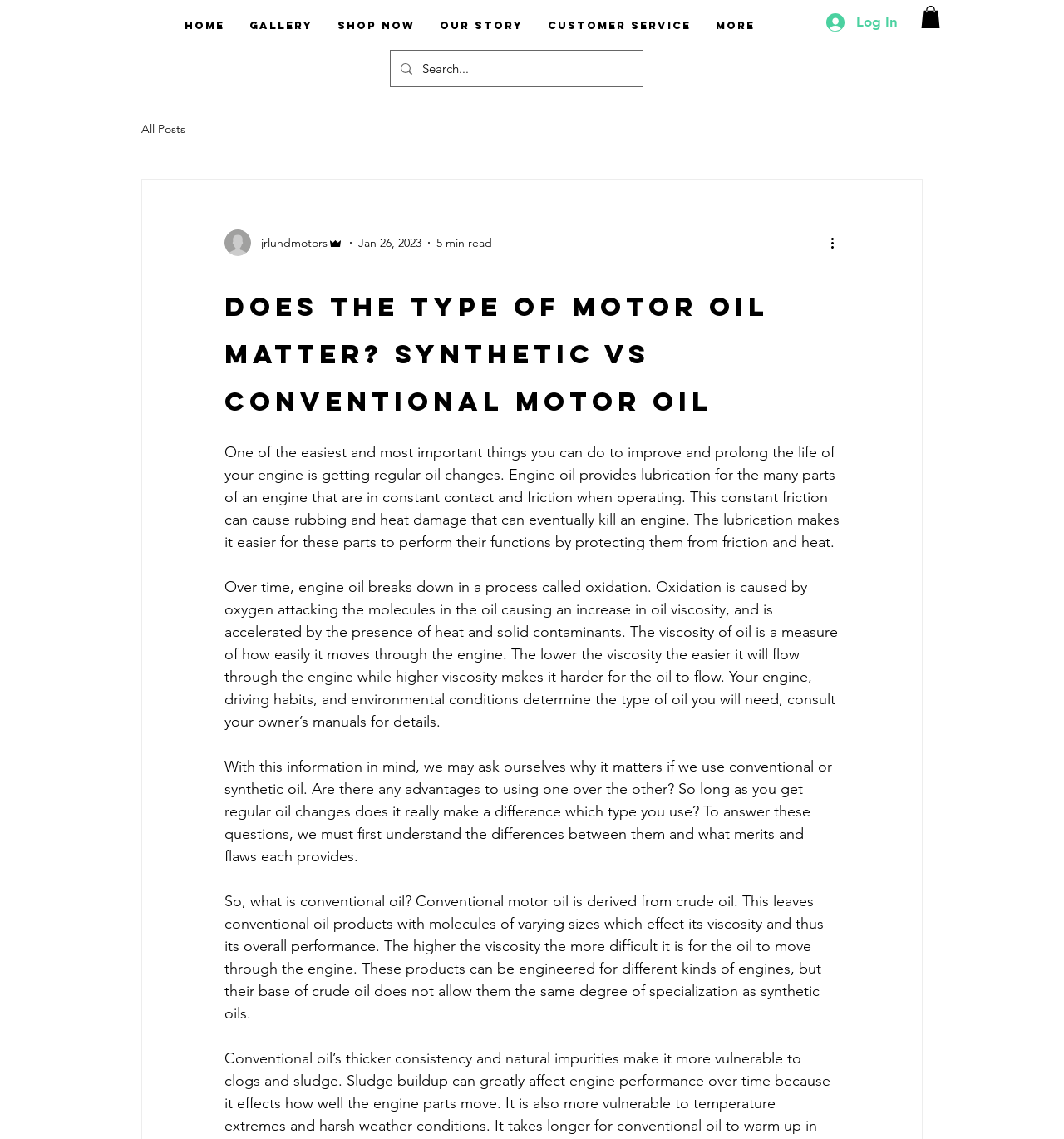Please predict the bounding box coordinates of the element's region where a click is necessary to complete the following instruction: "Click on the 'Home' link". The coordinates should be represented by four float numbers between 0 and 1, i.e., [left, top, right, bottom].

[0.162, 0.005, 0.223, 0.04]